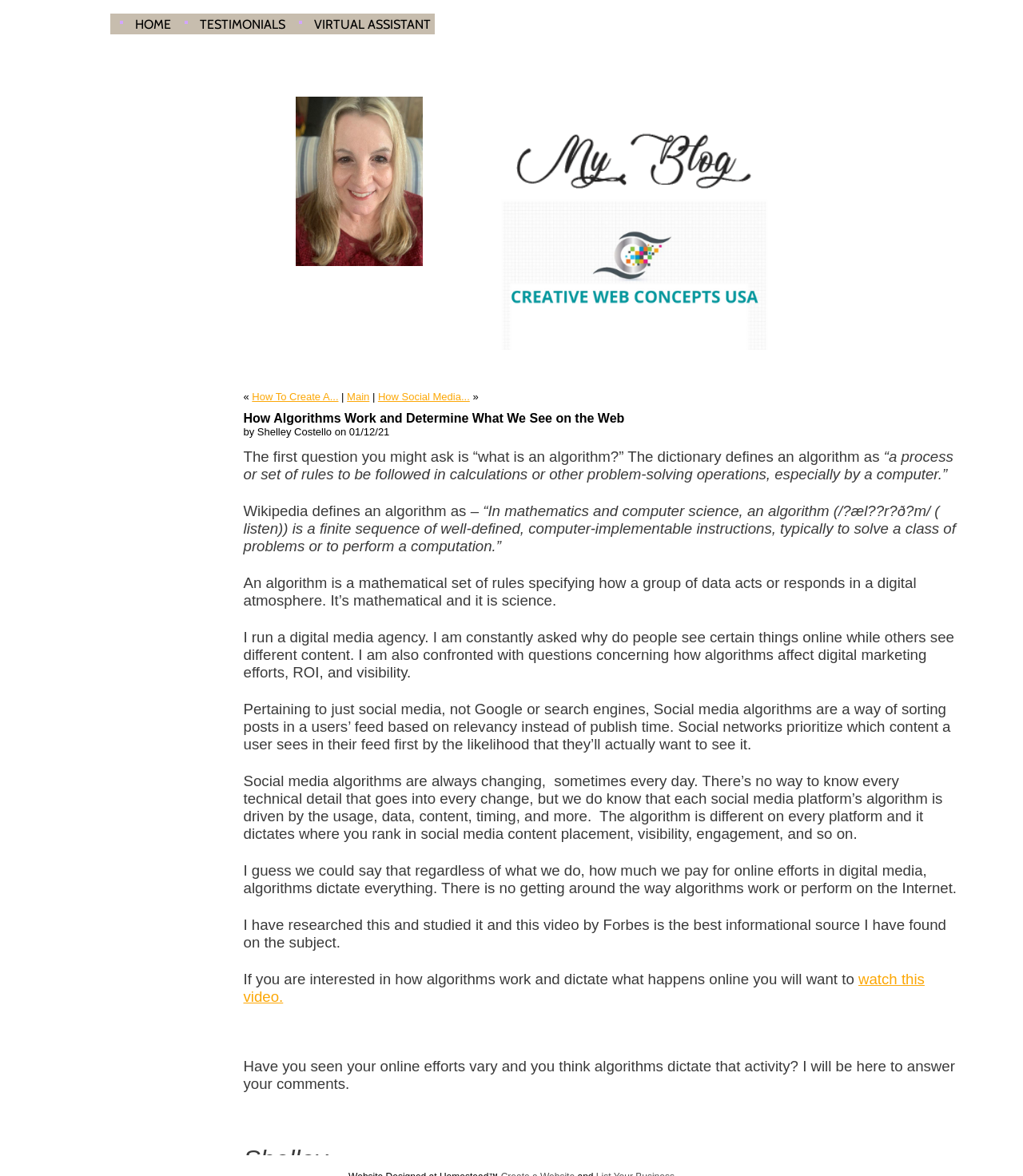Predict the bounding box of the UI element based on this description: "How To Create A...".

[0.246, 0.332, 0.331, 0.342]